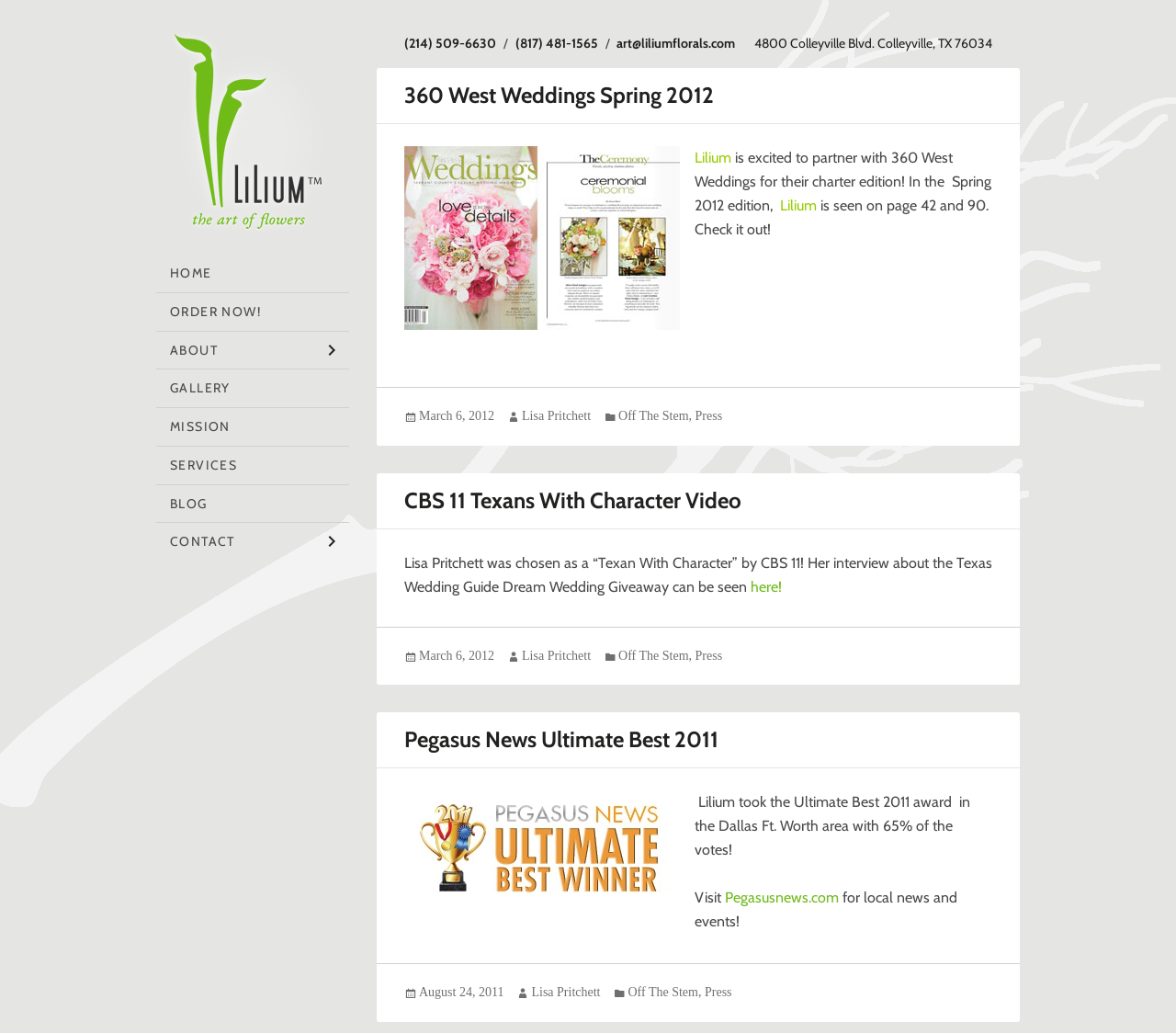Show the bounding box coordinates for the element that needs to be clicked to execute the following instruction: "Click the CONTACT link". Provide the coordinates in the form of four float numbers between 0 and 1, i.e., [left, top, right, bottom].

[0.133, 0.506, 0.297, 0.543]